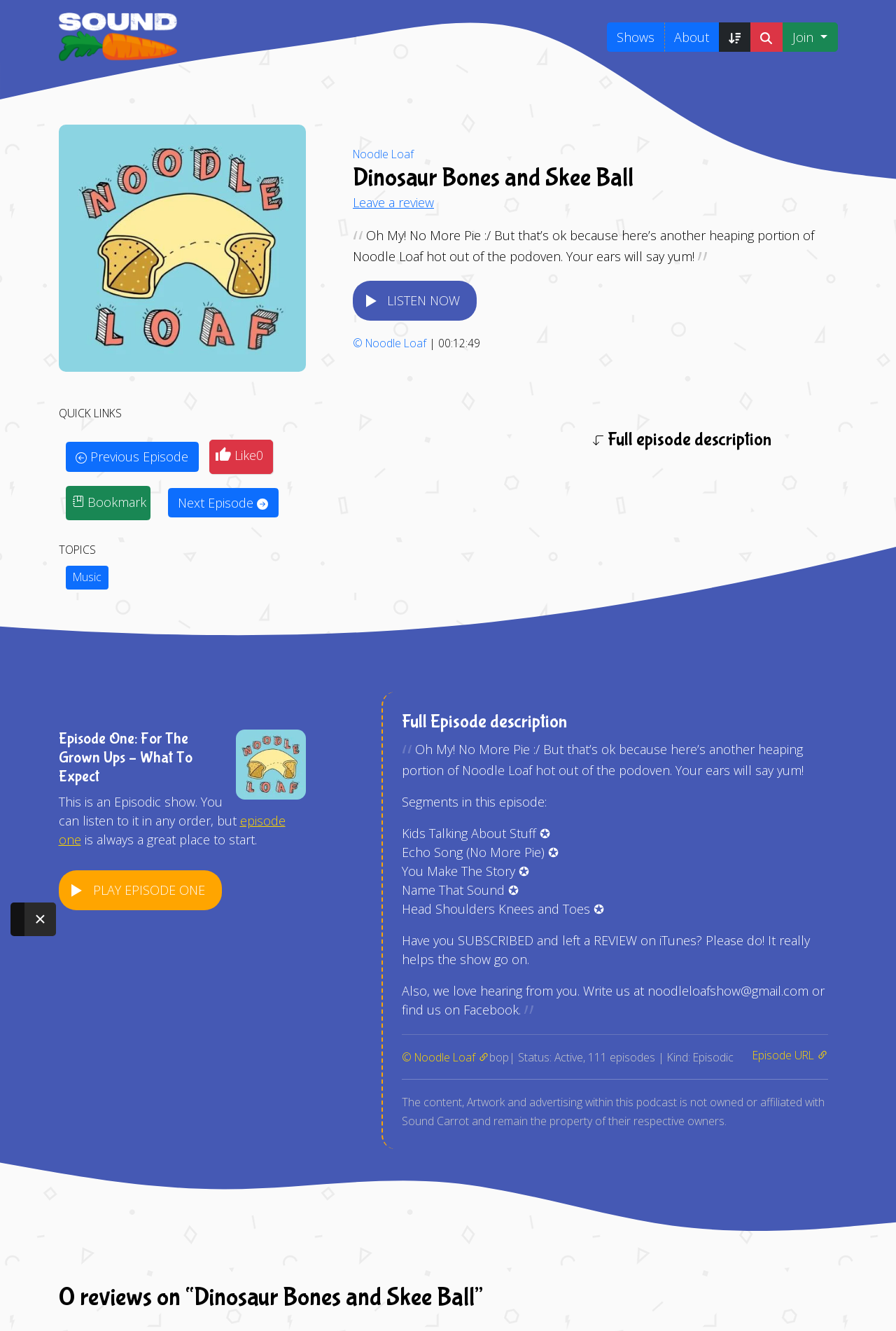Provide a brief response to the question using a single word or phrase: 
What is the name of the podcast?

Noodle Loaf